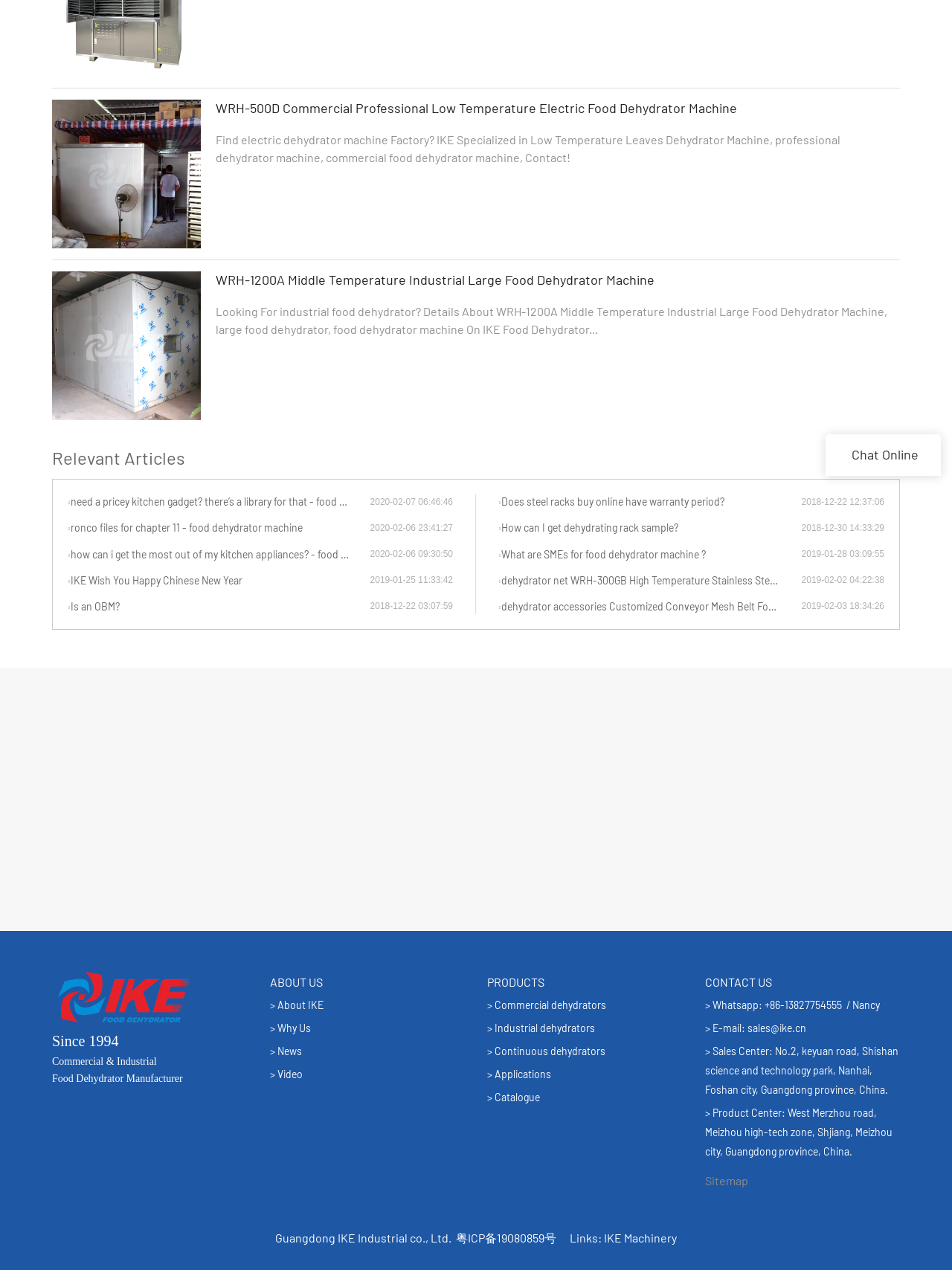Using floating point numbers between 0 and 1, provide the bounding box coordinates in the format (top-left x, top-left y, bottom-right x, bottom-right y). Locate the UI element described here: 粤ICP备19080859号

[0.479, 0.969, 0.584, 0.98]